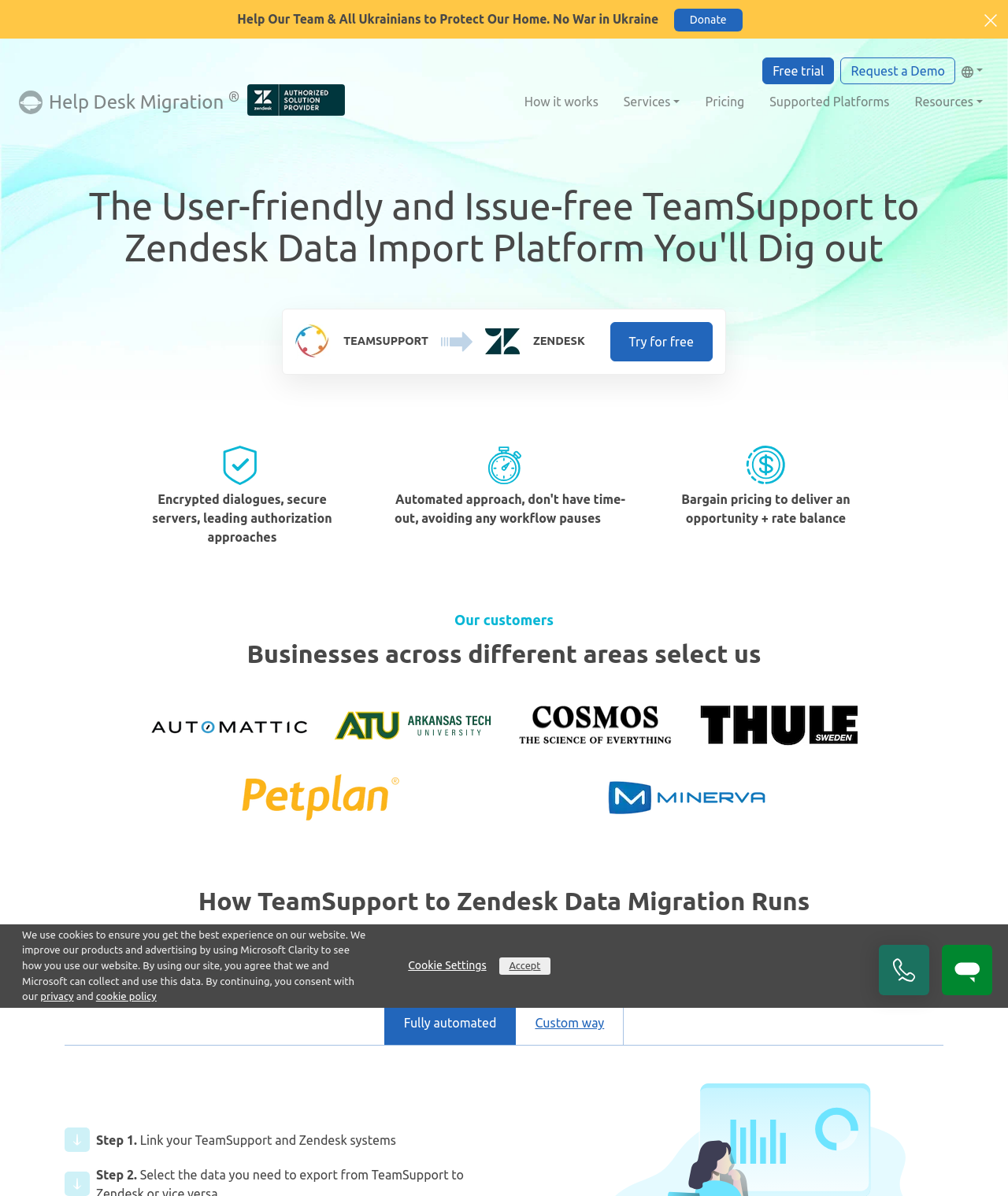Find and provide the bounding box coordinates for the UI element described here: "How it works". The coordinates should be given as four float numbers between 0 and 1: [left, top, right, bottom].

[0.514, 0.072, 0.6, 0.098]